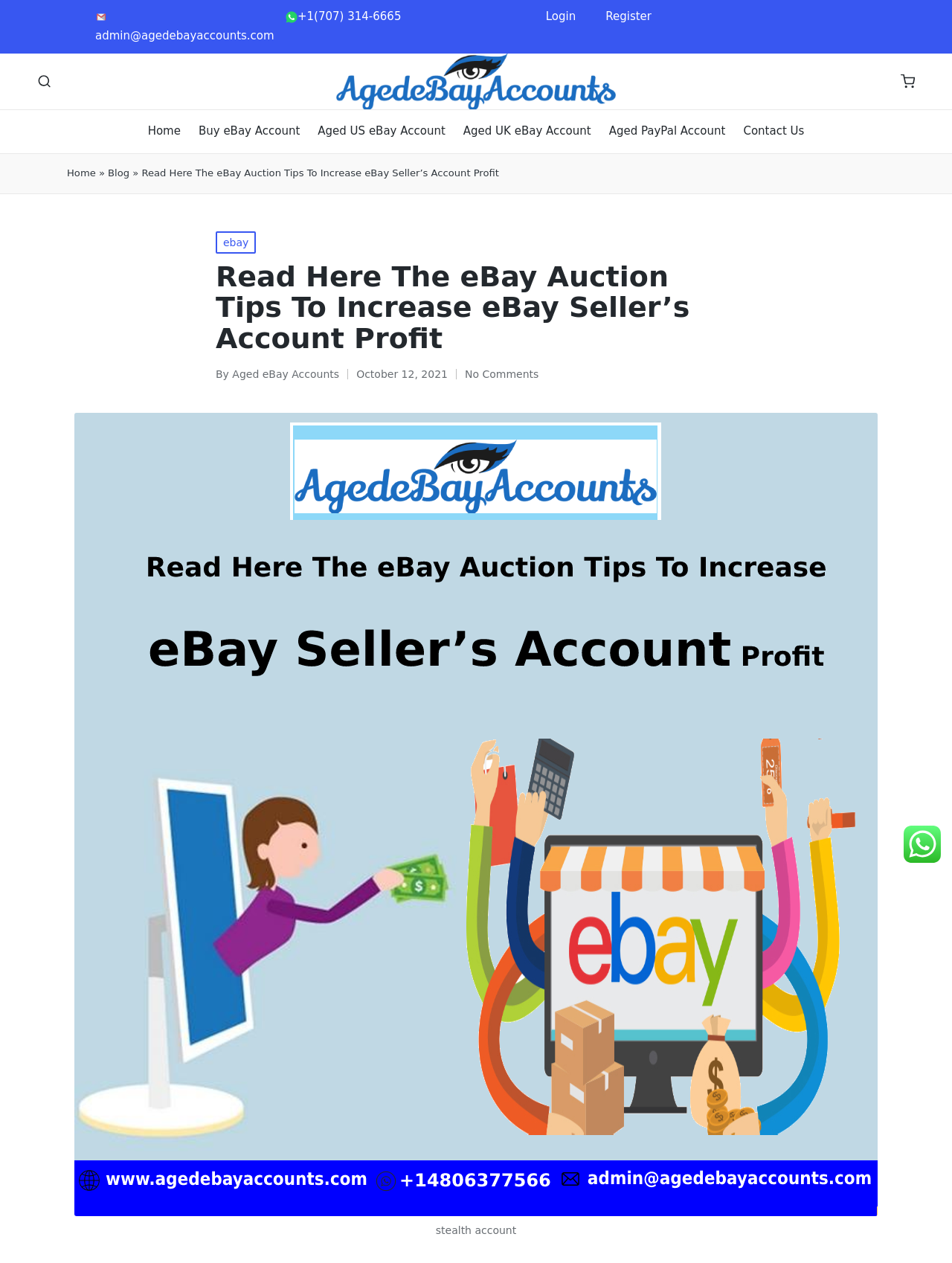What is the contact email?
Refer to the image and respond with a one-word or short-phrase answer.

admin@agedebayaccounts.com